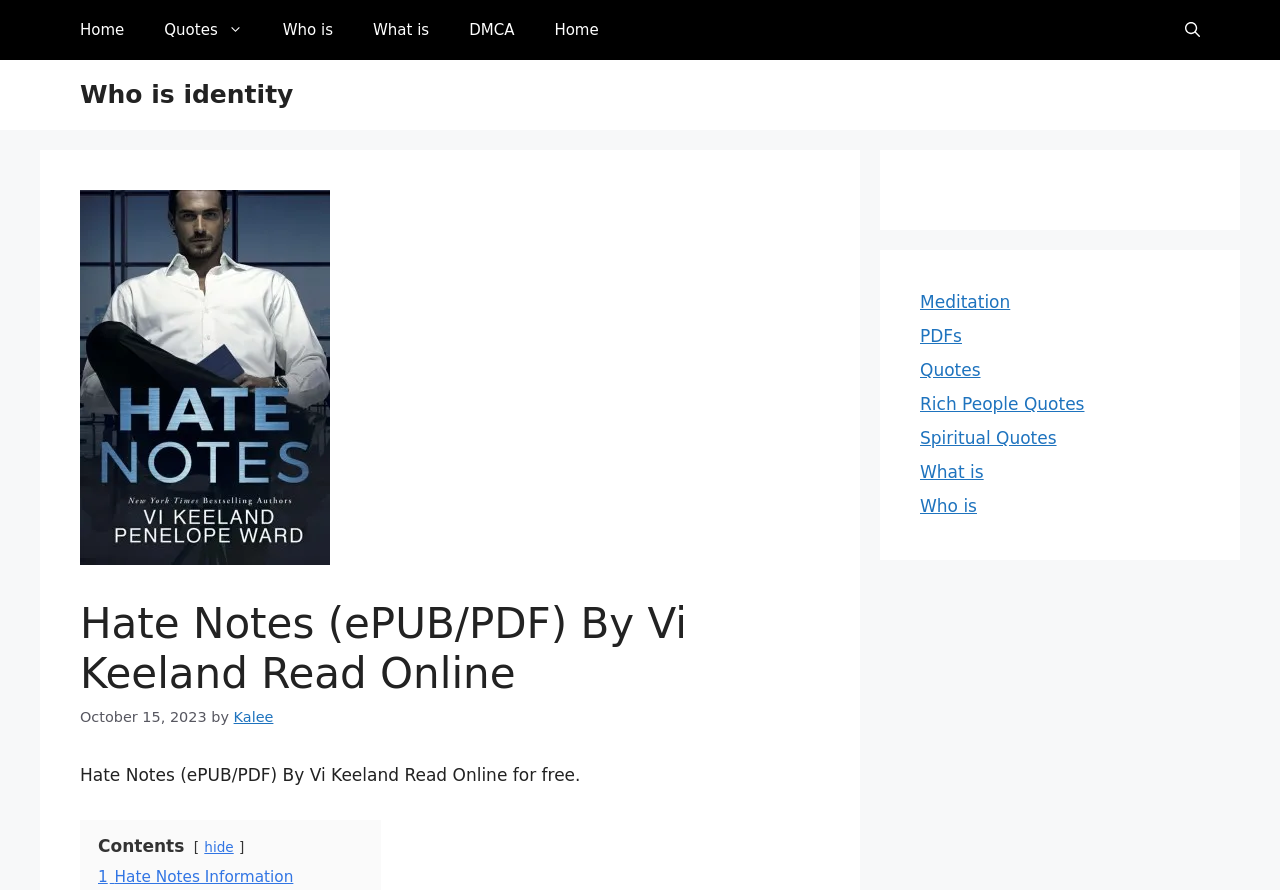Refer to the image and provide an in-depth answer to the question: 
How many links are there in the primary navigation?

The primary navigation section has 7 links, which are 'Home', 'Quotes', 'Who is', 'What is', 'DMCA', 'Home', and 'Open Search Bar'.